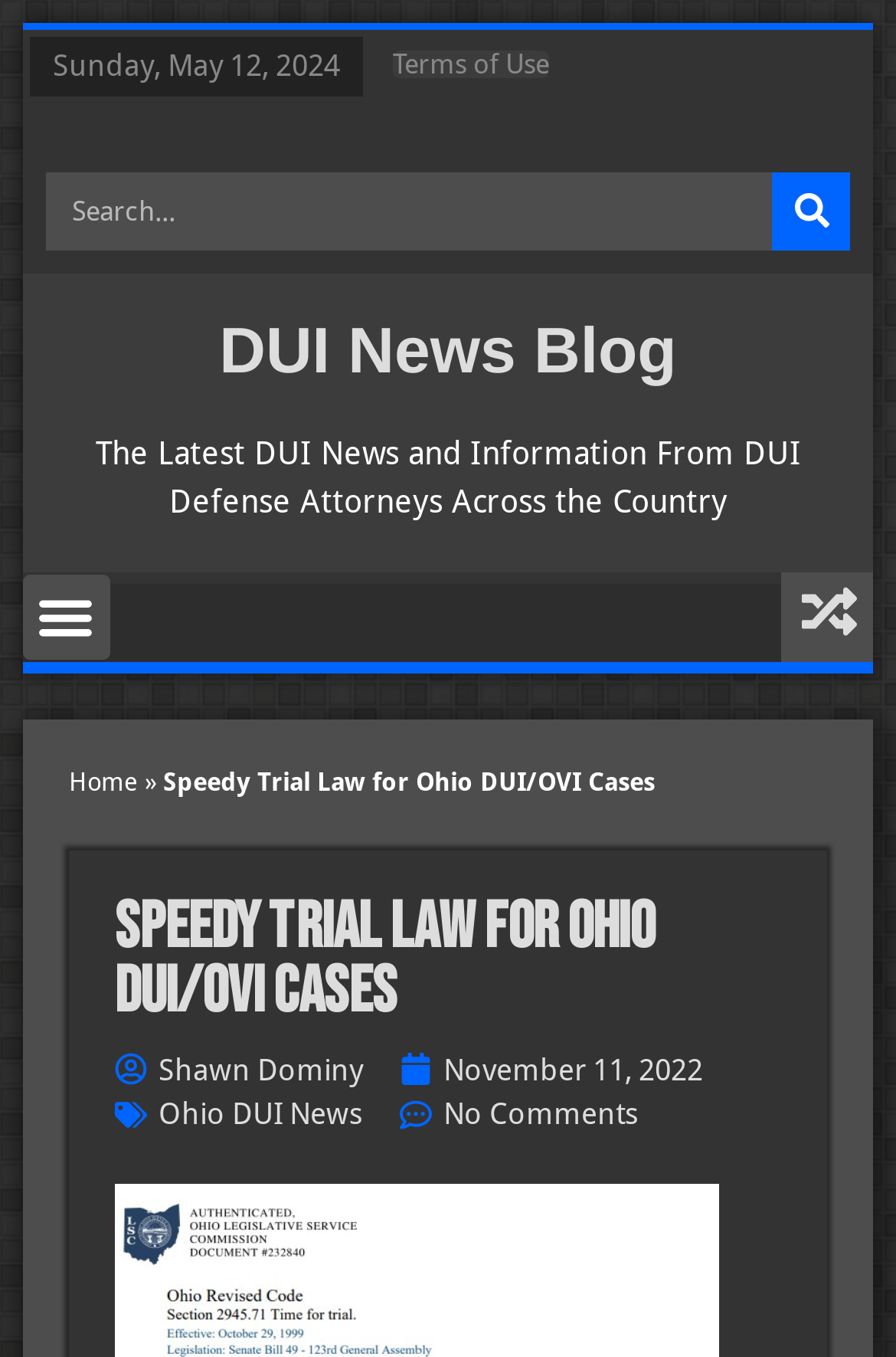What is the category of the article?
Offer a detailed and exhaustive answer to the question.

I found the link 'Ohio DUI News' below the article title, which indicates the category or topic of the article.